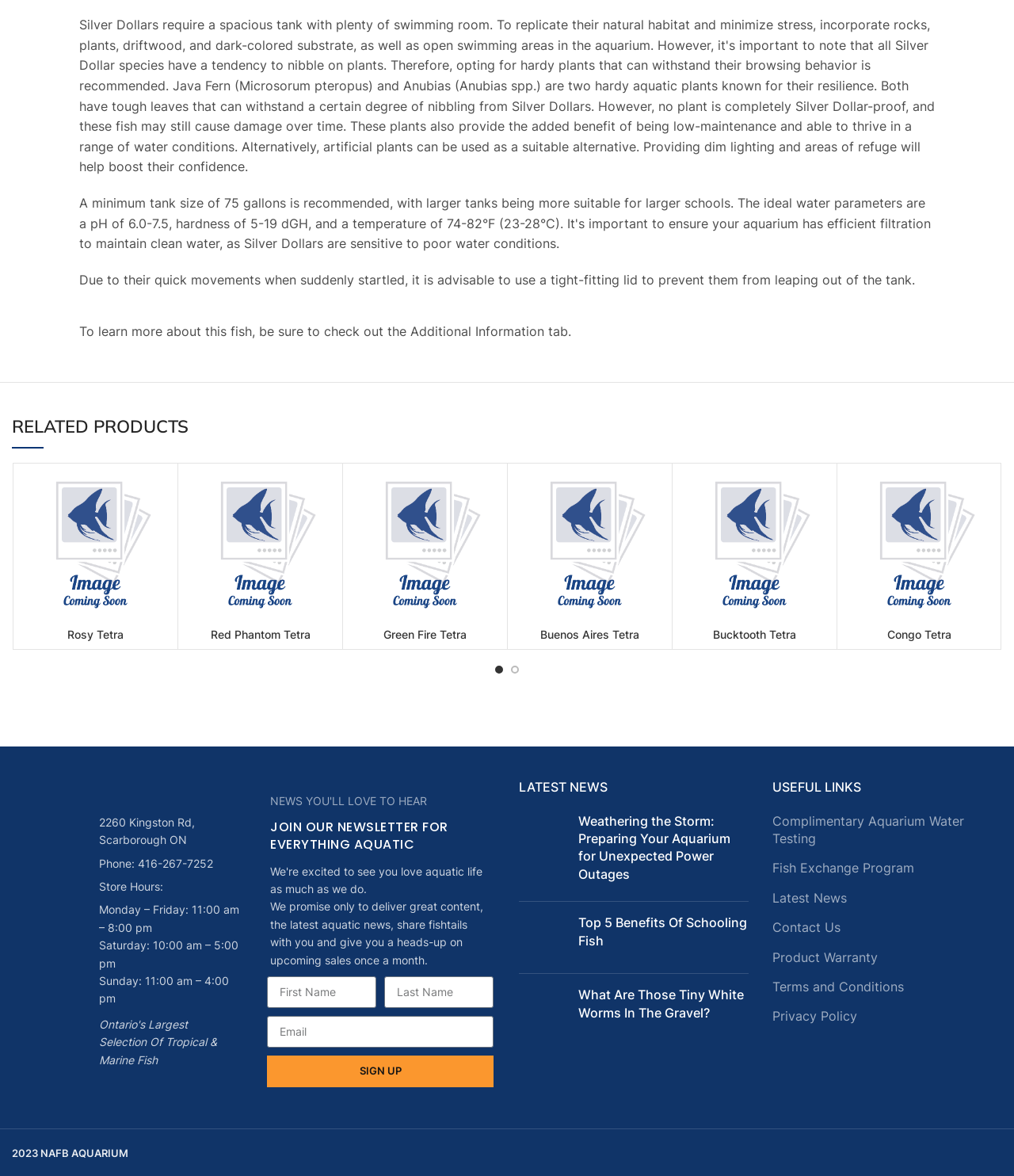Respond with a single word or phrase for the following question: 
What is the name of the fish with the heading 'Rosy Tetra'?

Rosy Tetra